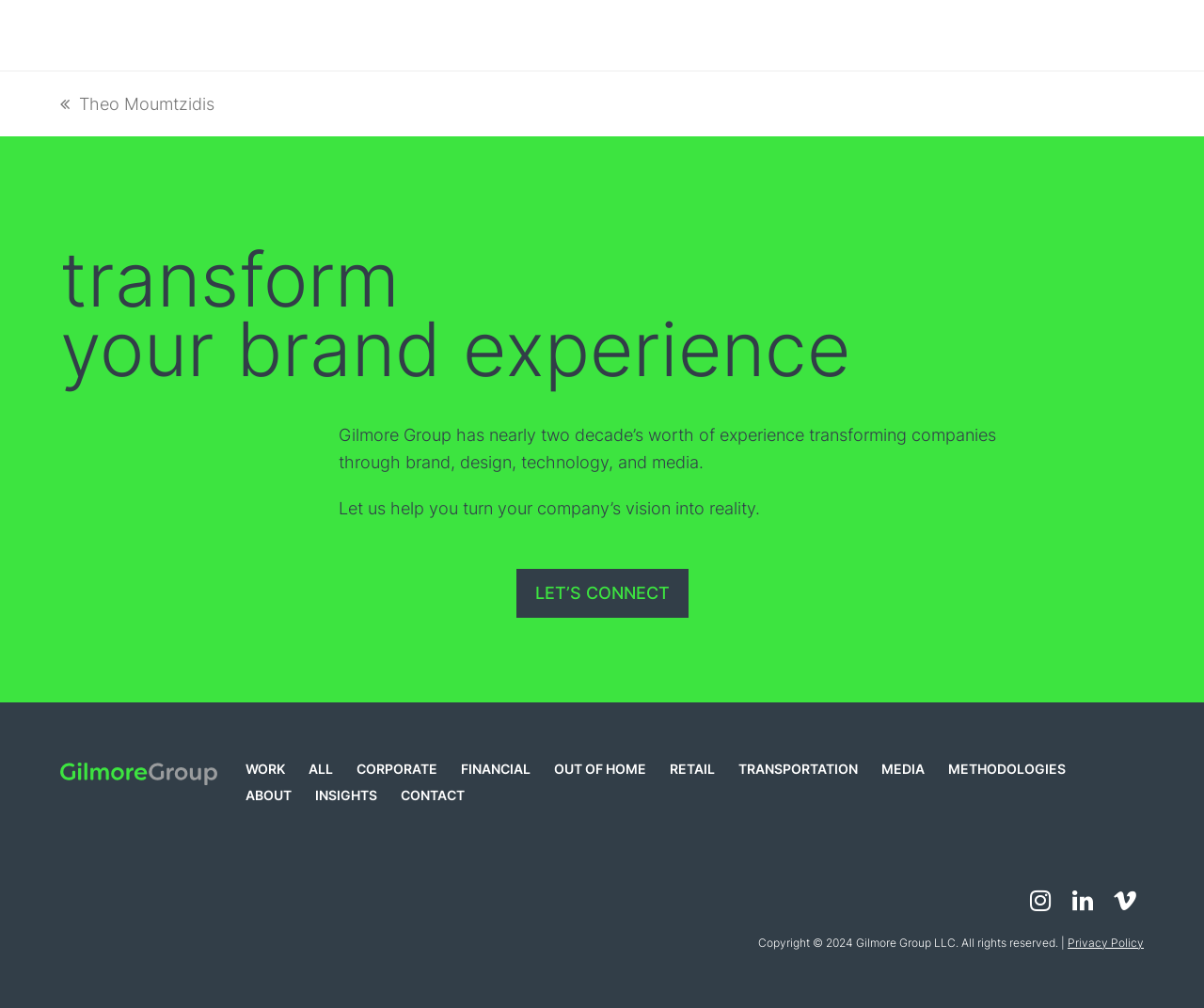Give a one-word or phrase response to the following question: What is the purpose of the company?

Transforming companies